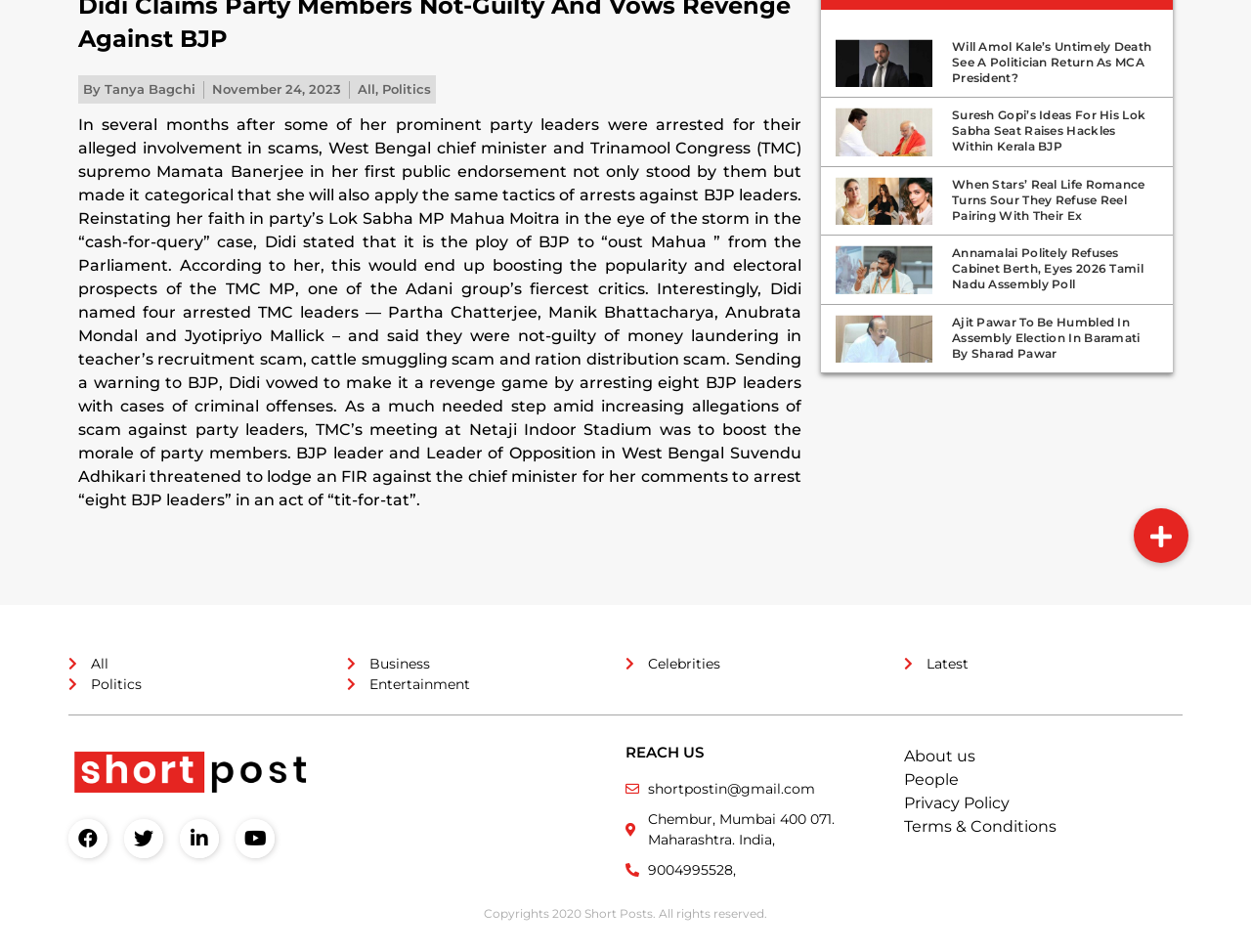Provide the bounding box coordinates of the UI element that matches the description: "shortpostin@gmail.com".

[0.5, 0.818, 0.723, 0.84]